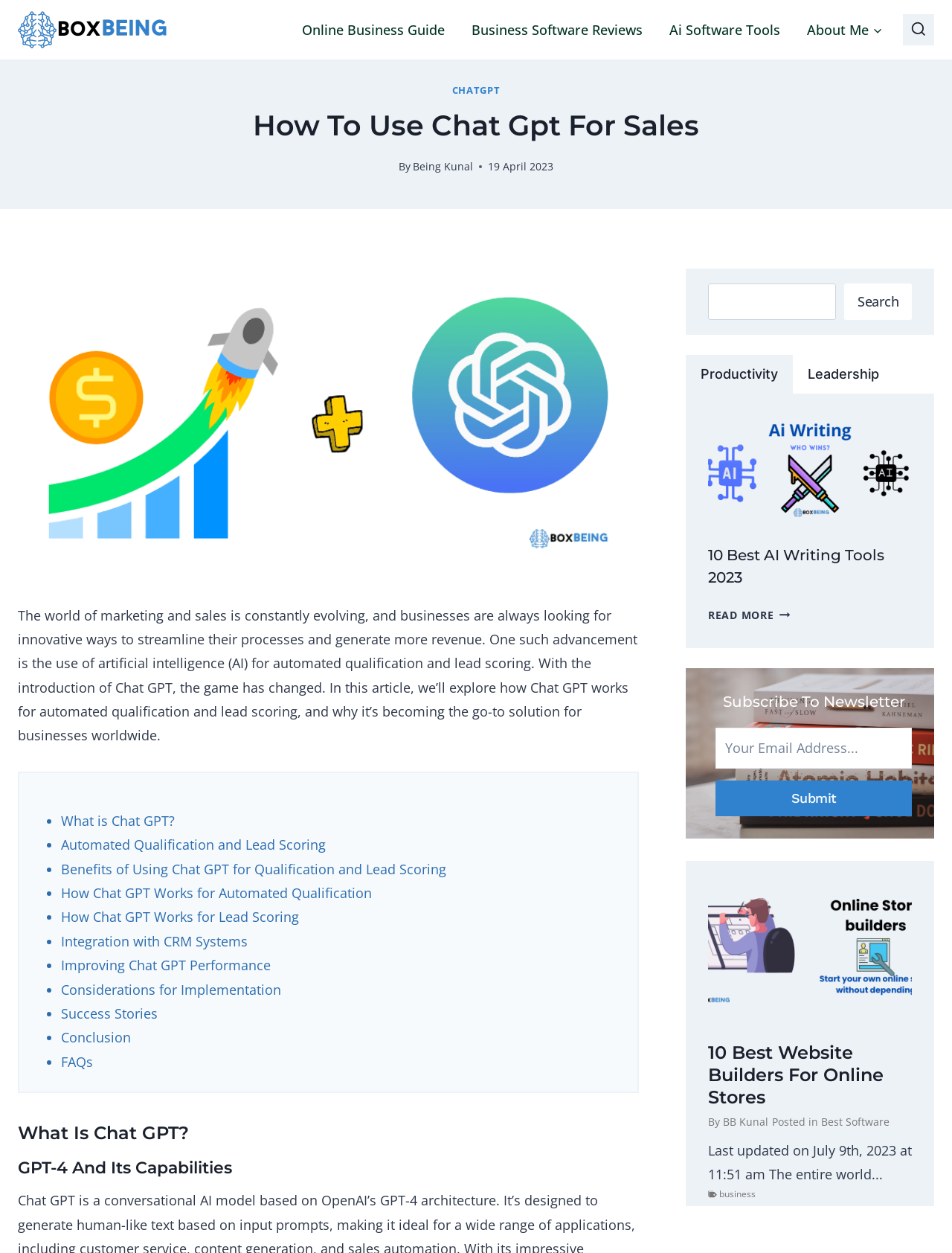Determine the webpage's heading and output its text content.

How To Use Chat Gpt For Sales